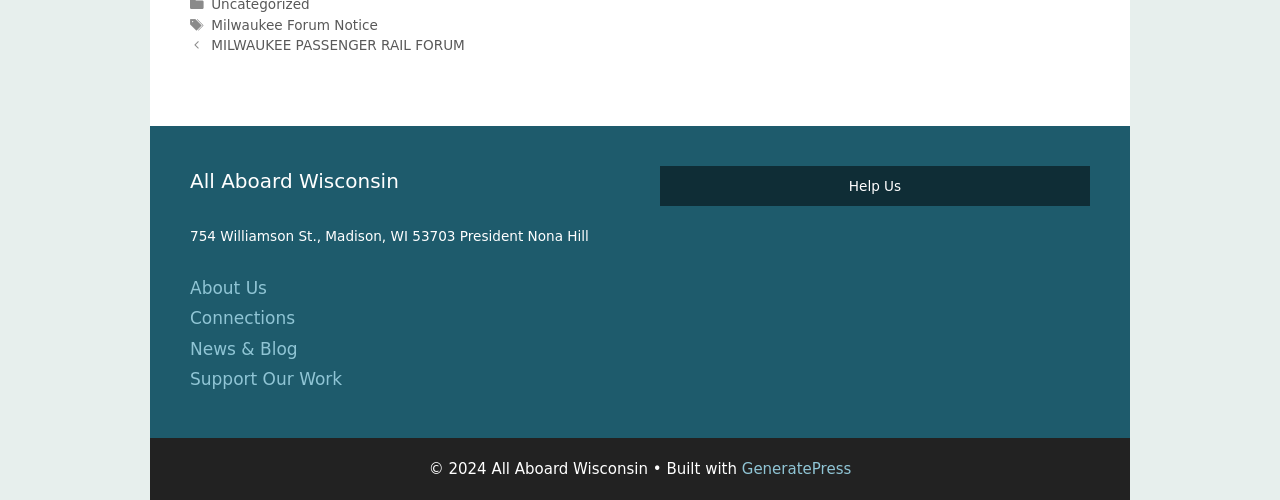Find the bounding box coordinates of the clickable area required to complete the following action: "Search for apps or guides".

None